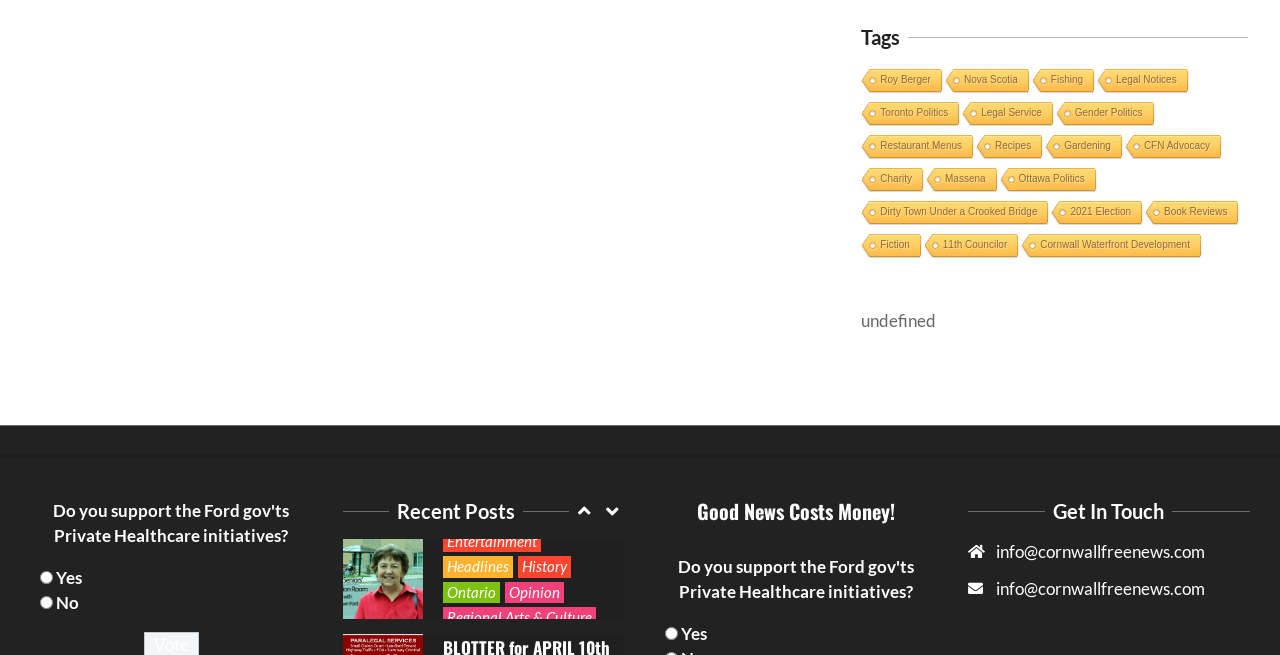Indicate the bounding box coordinates of the clickable region to achieve the following instruction: "Select the 'Roy Berger' link."

[0.671, 0.106, 0.735, 0.144]